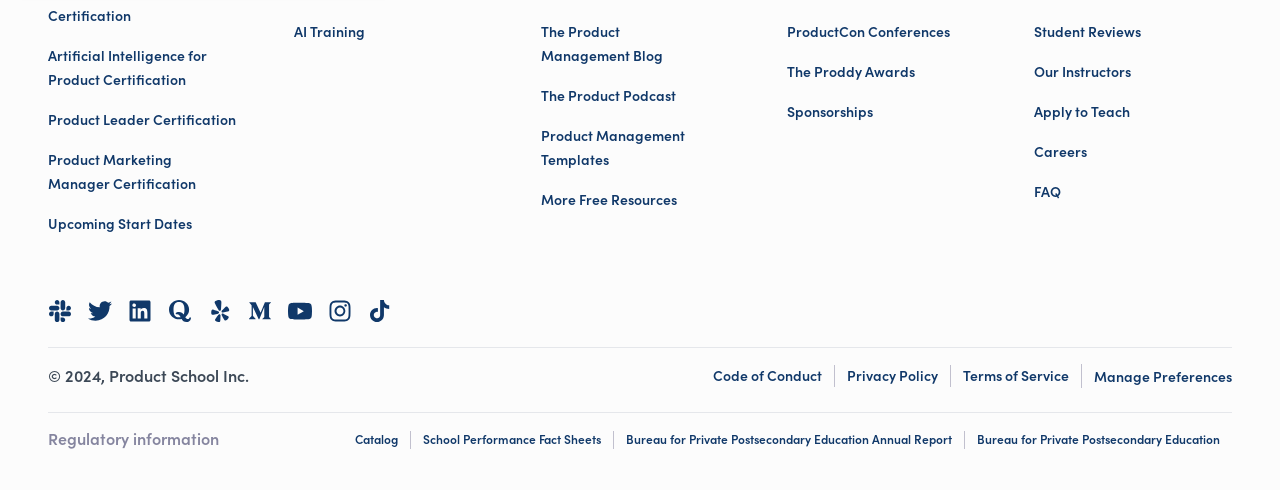Identify the bounding box coordinates for the element you need to click to achieve the following task: "Check out ProductCon Conferences". Provide the bounding box coordinates as four float numbers between 0 and 1, in the form [left, top, right, bottom].

[0.615, 0.047, 0.742, 0.084]